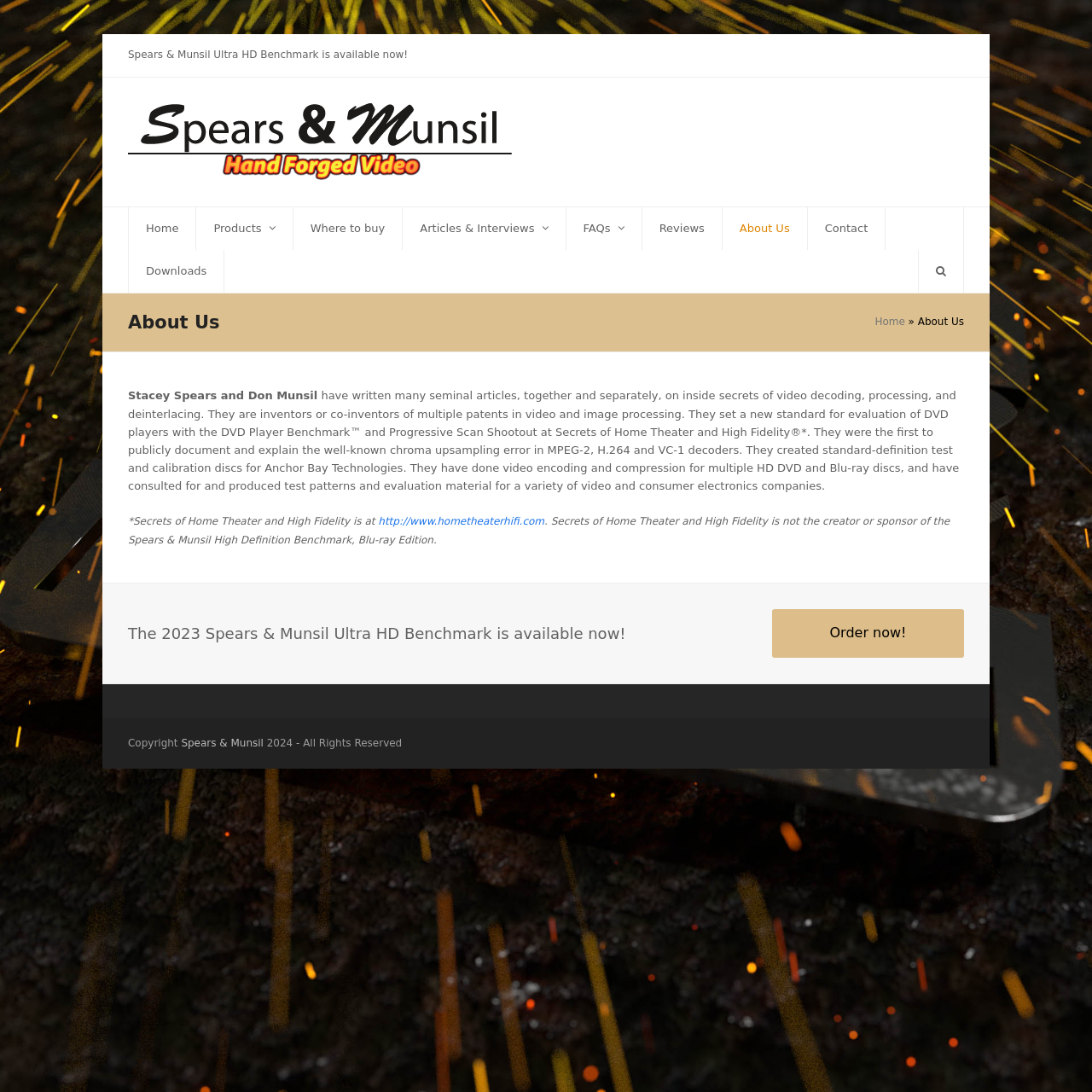What year is the copyright for?
Please look at the screenshot and answer in one word or a short phrase.

2024